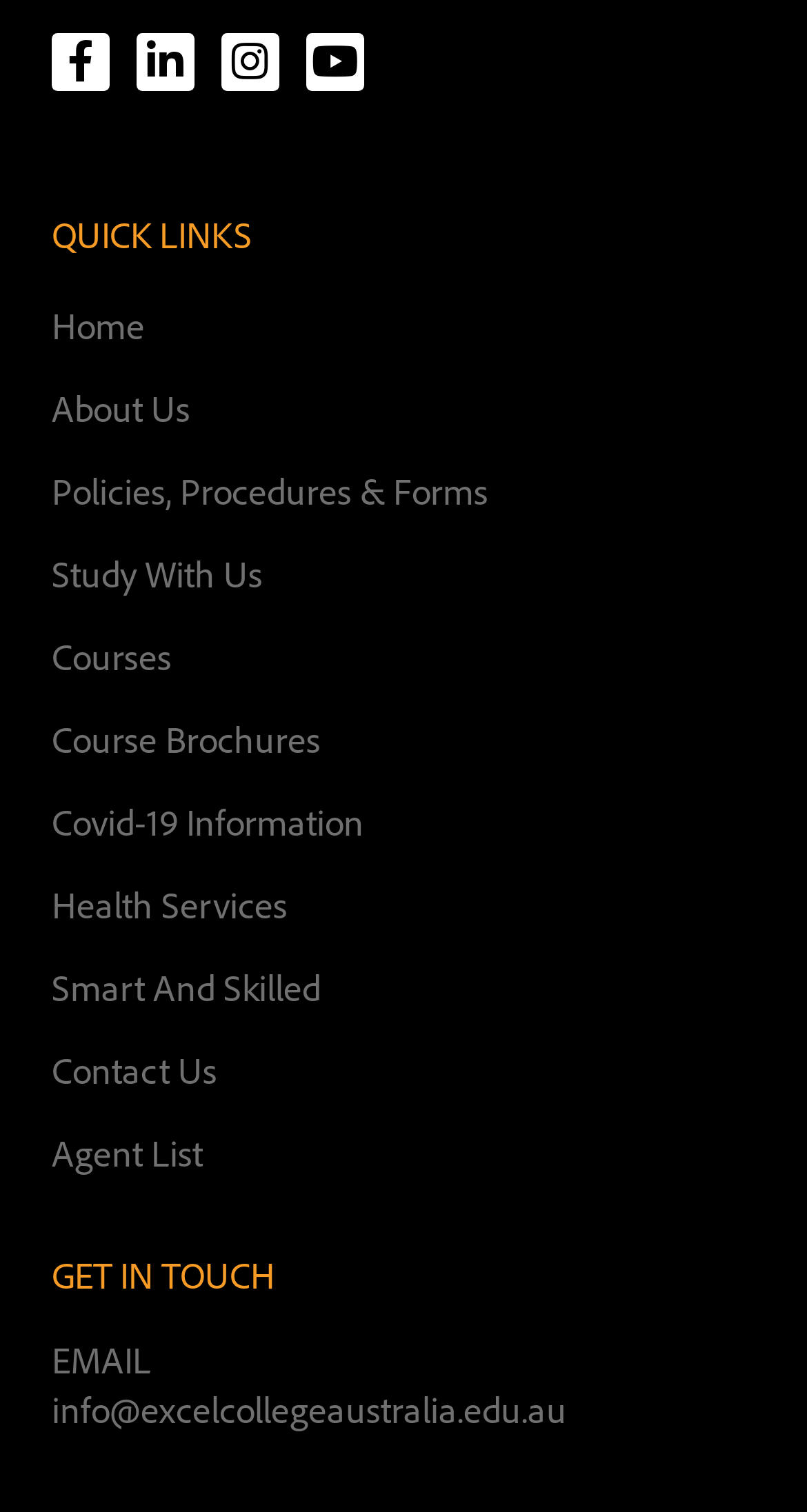Please provide a brief answer to the question using only one word or phrase: 
How many social media links are present?

4